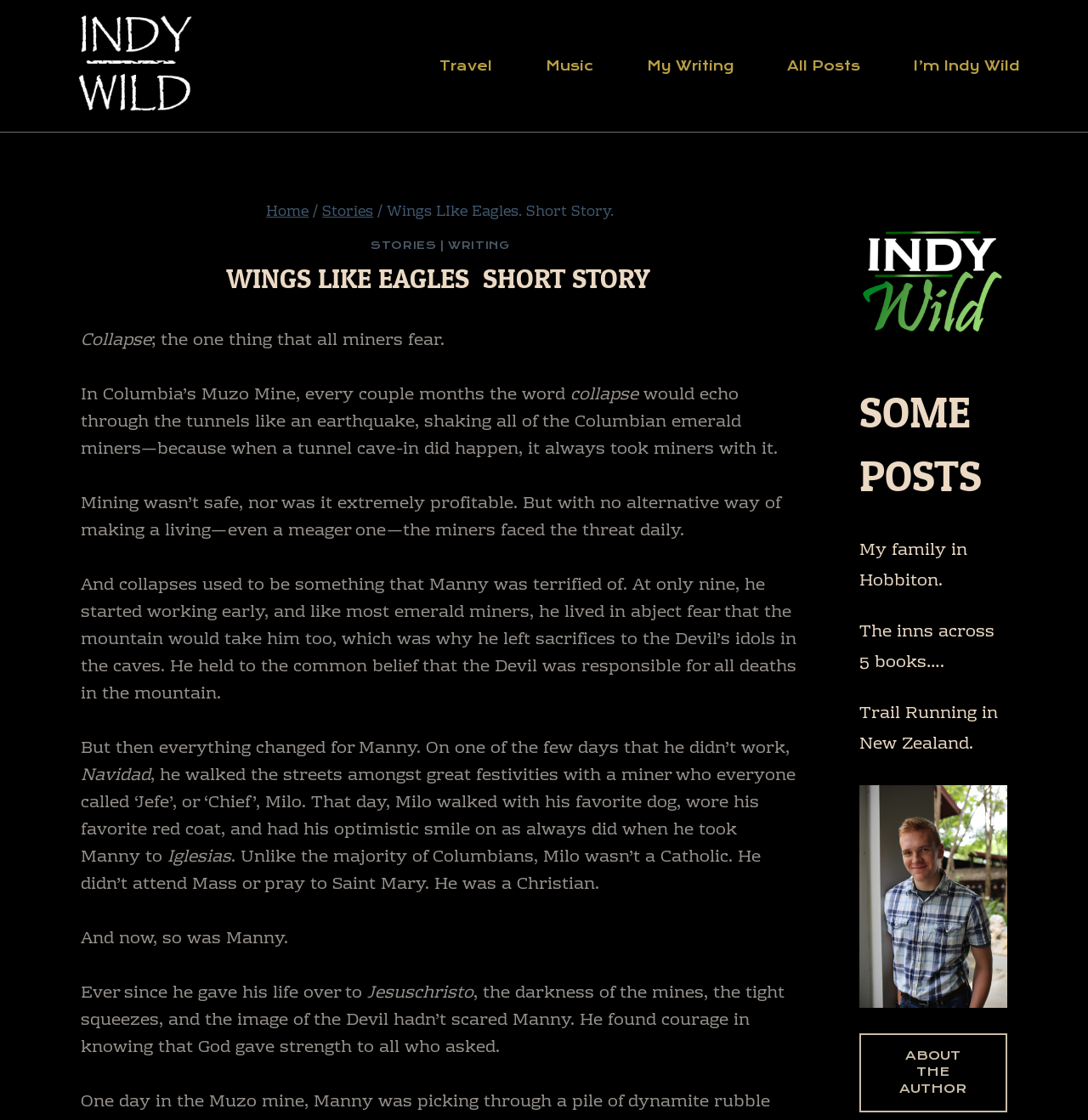Identify the bounding box coordinates for the element that needs to be clicked to fulfill this instruction: "Click on the 'Travel' link". Provide the coordinates in the format of four float numbers between 0 and 1: [left, top, right, bottom].

[0.404, 0.05, 0.452, 0.068]